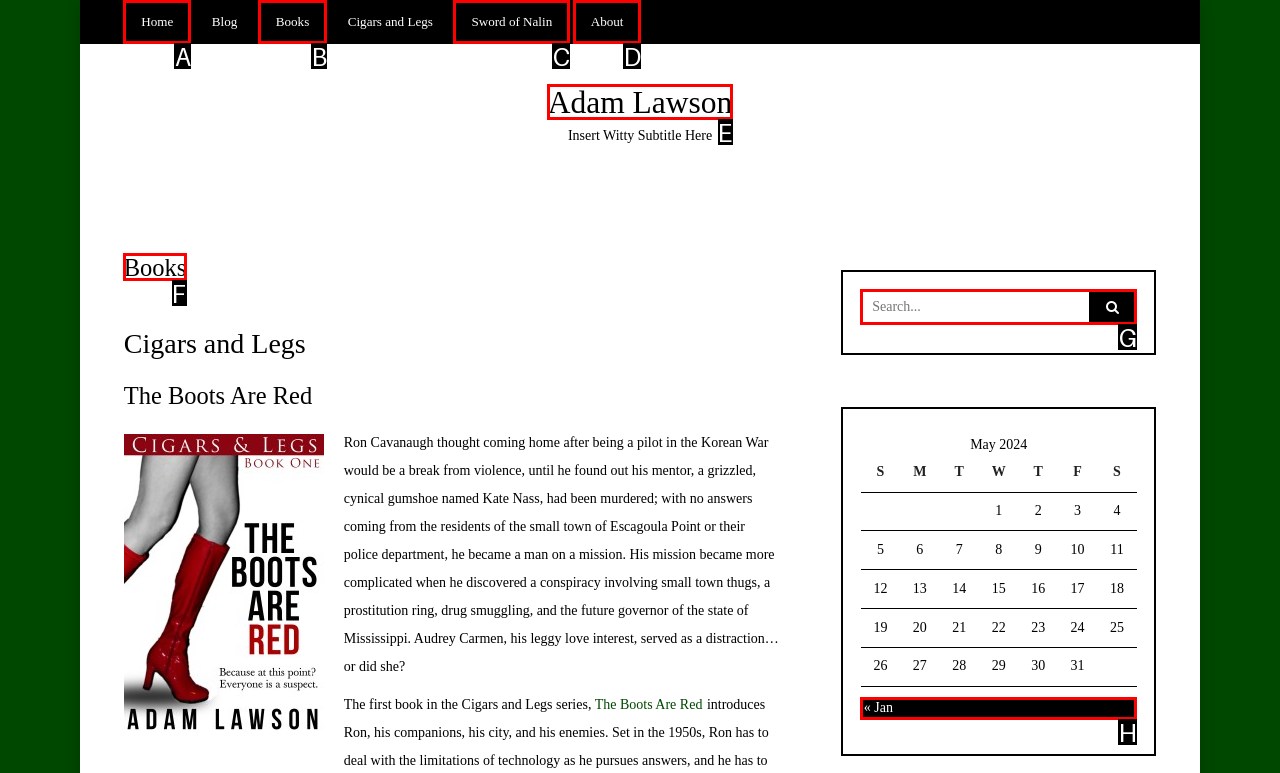Match the description: Sword of Nalin to one of the options shown. Reply with the letter of the best match.

C